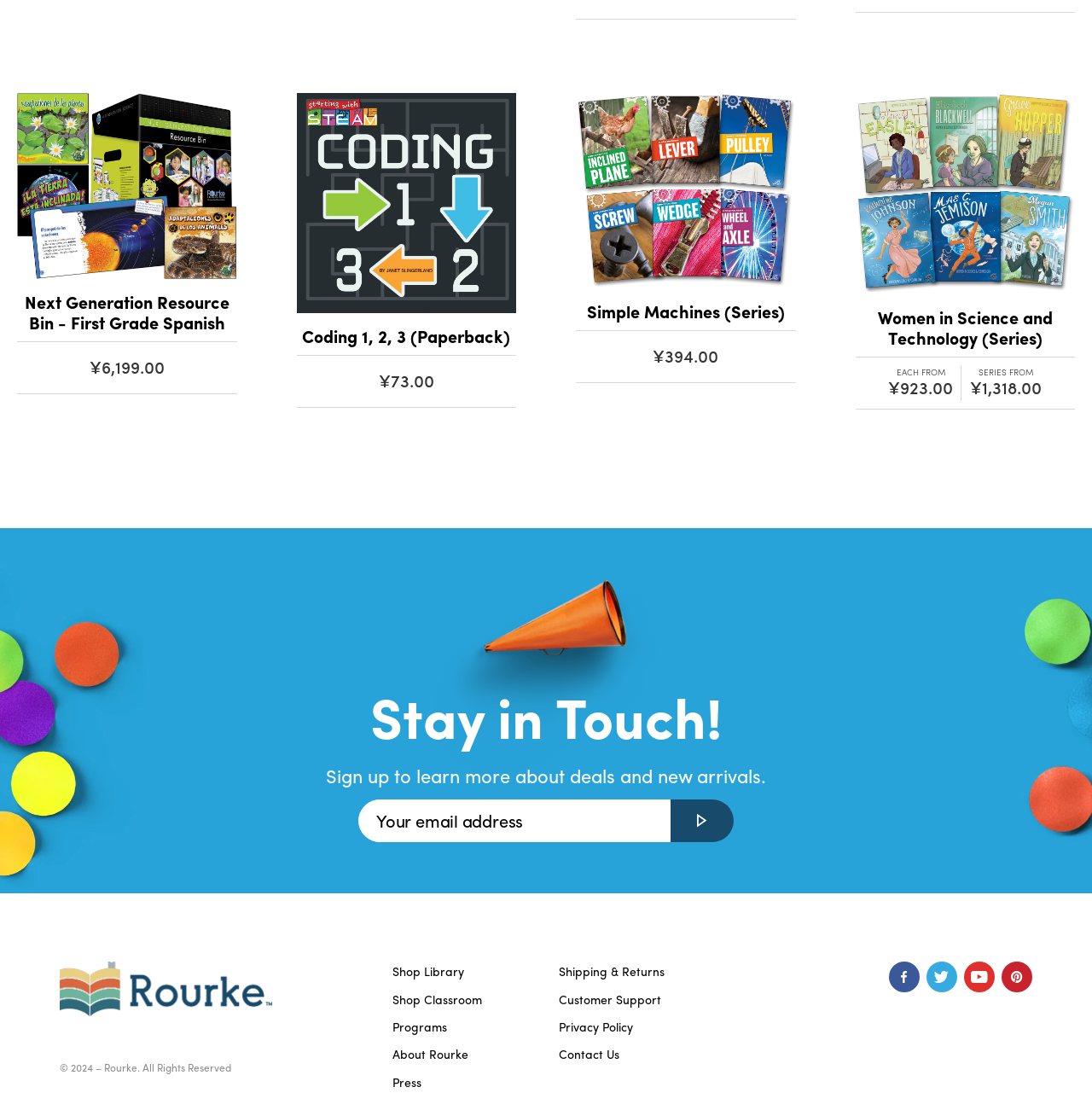Find the bounding box of the UI element described as follows: "Youtube".

[0.883, 0.862, 0.911, 0.889]